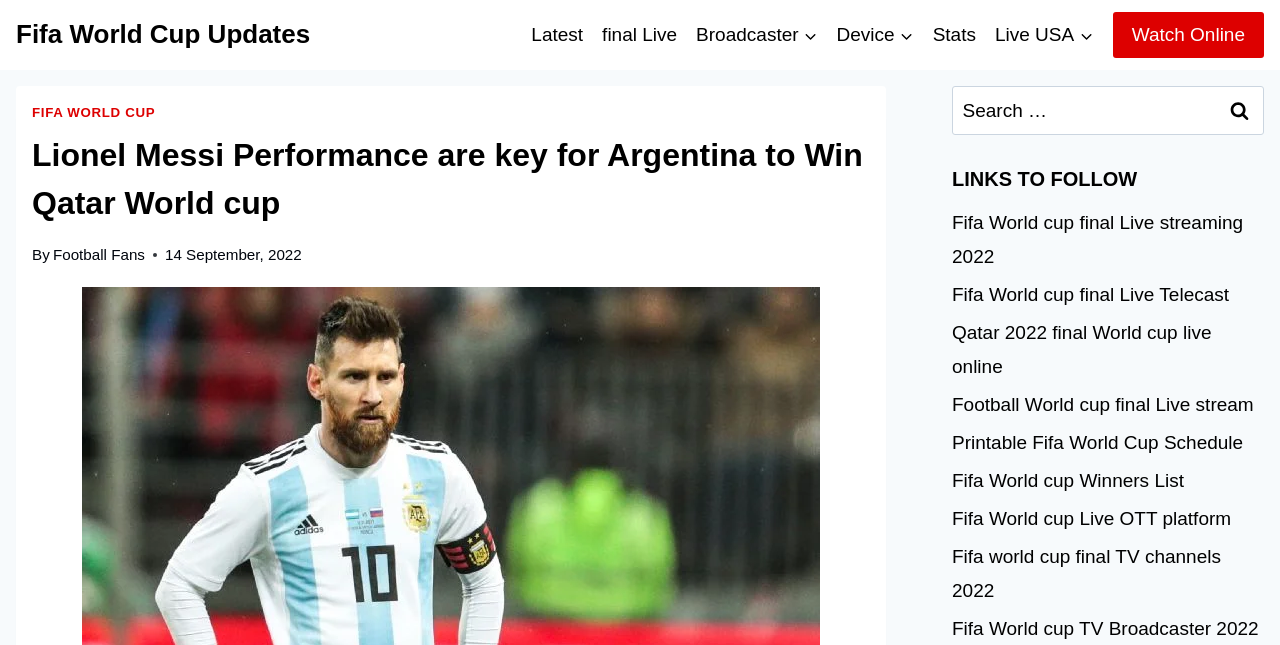Answer the question in one word or a short phrase:
What is the purpose of the search box?

To search for content